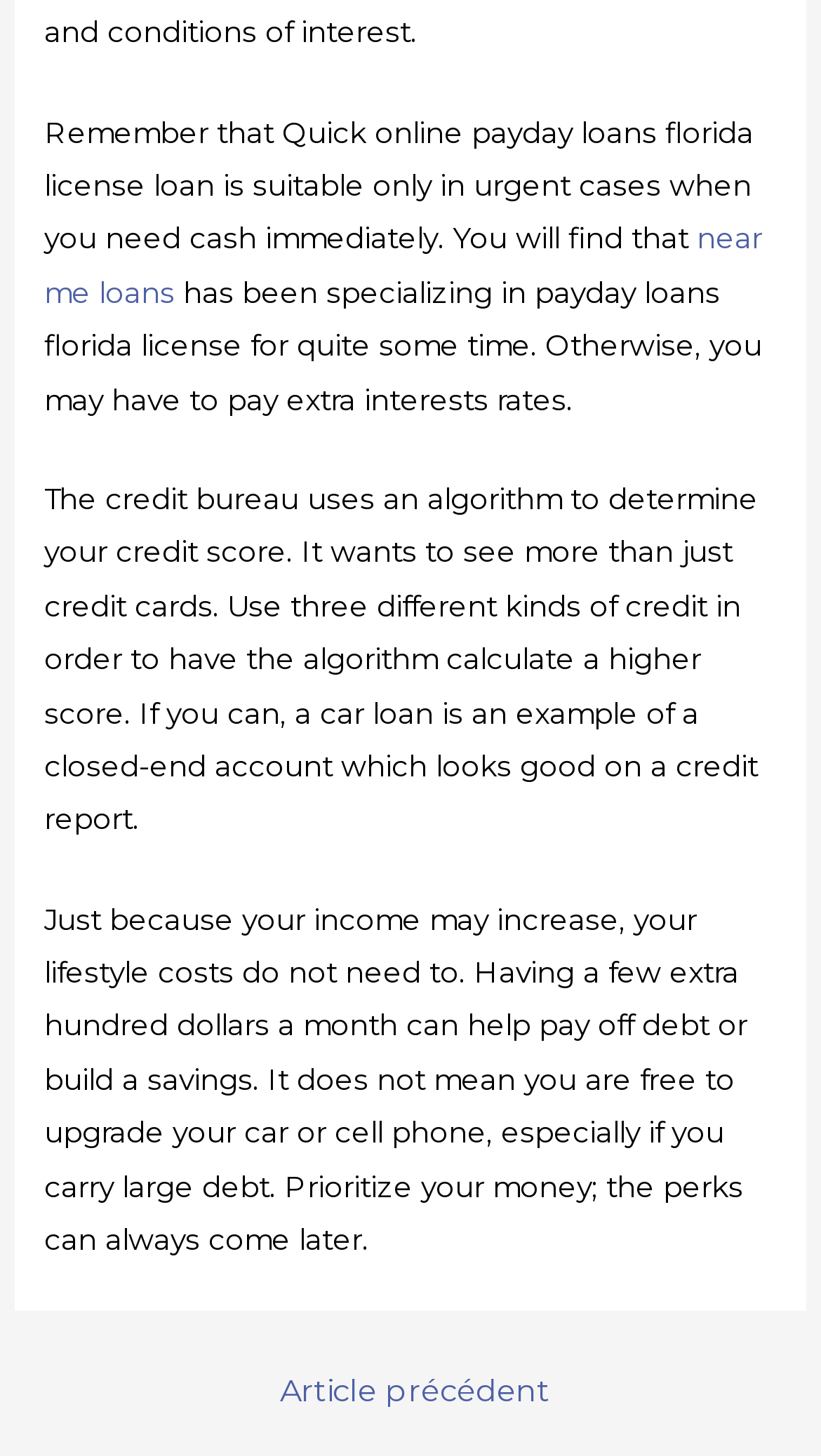What is an example of a closed-end account?
Please answer the question as detailed as possible based on the image.

The text states that 'a car loan is an example of a closed-end account which looks good on a credit report.' This indicates that a car loan is an example of a closed-end account.